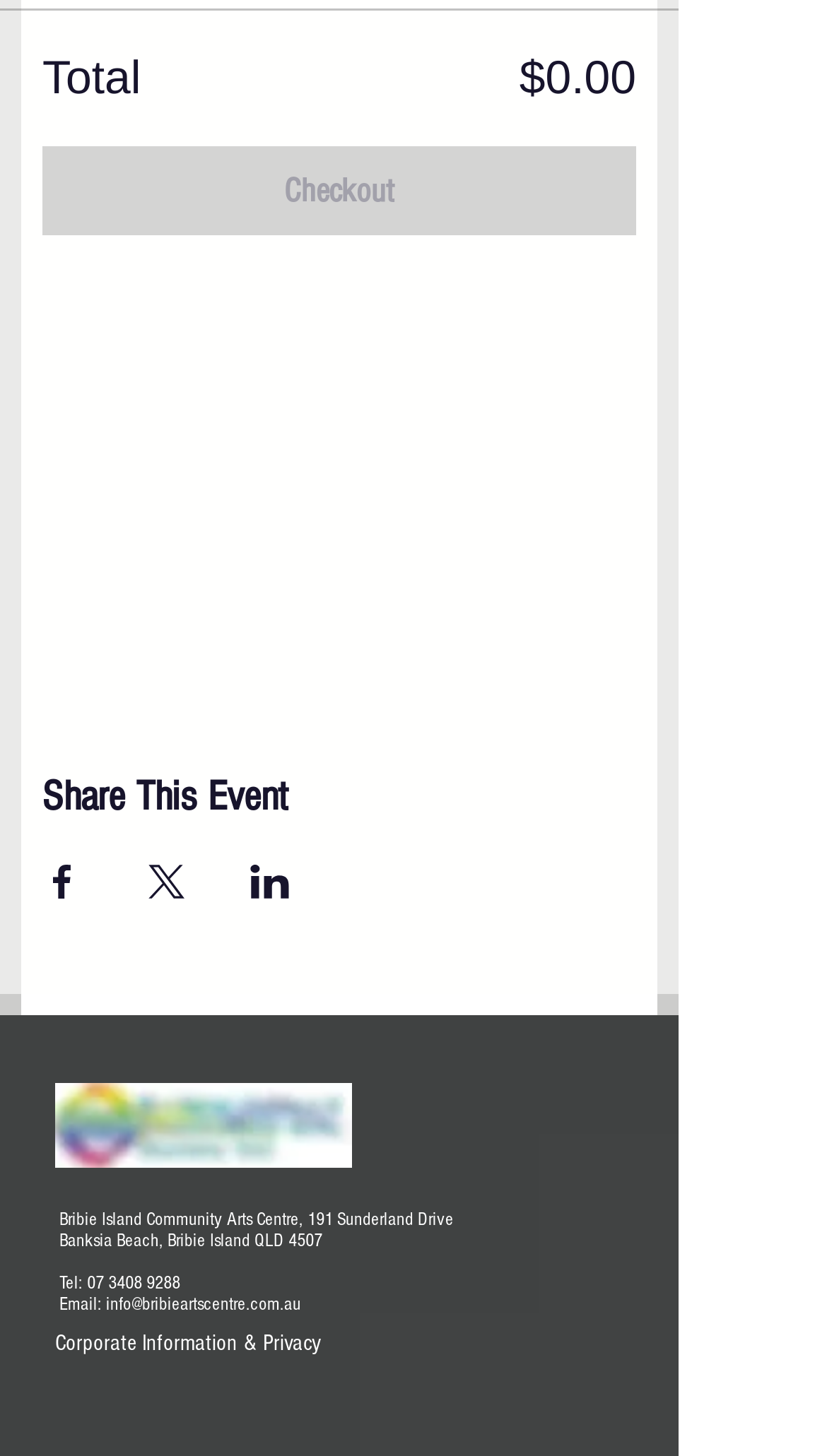Find and provide the bounding box coordinates for the UI element described here: "aria-label="Share event on Facebook"". The coordinates should be given as four float numbers between 0 and 1: [left, top, right, bottom].

[0.051, 0.593, 0.1, 0.617]